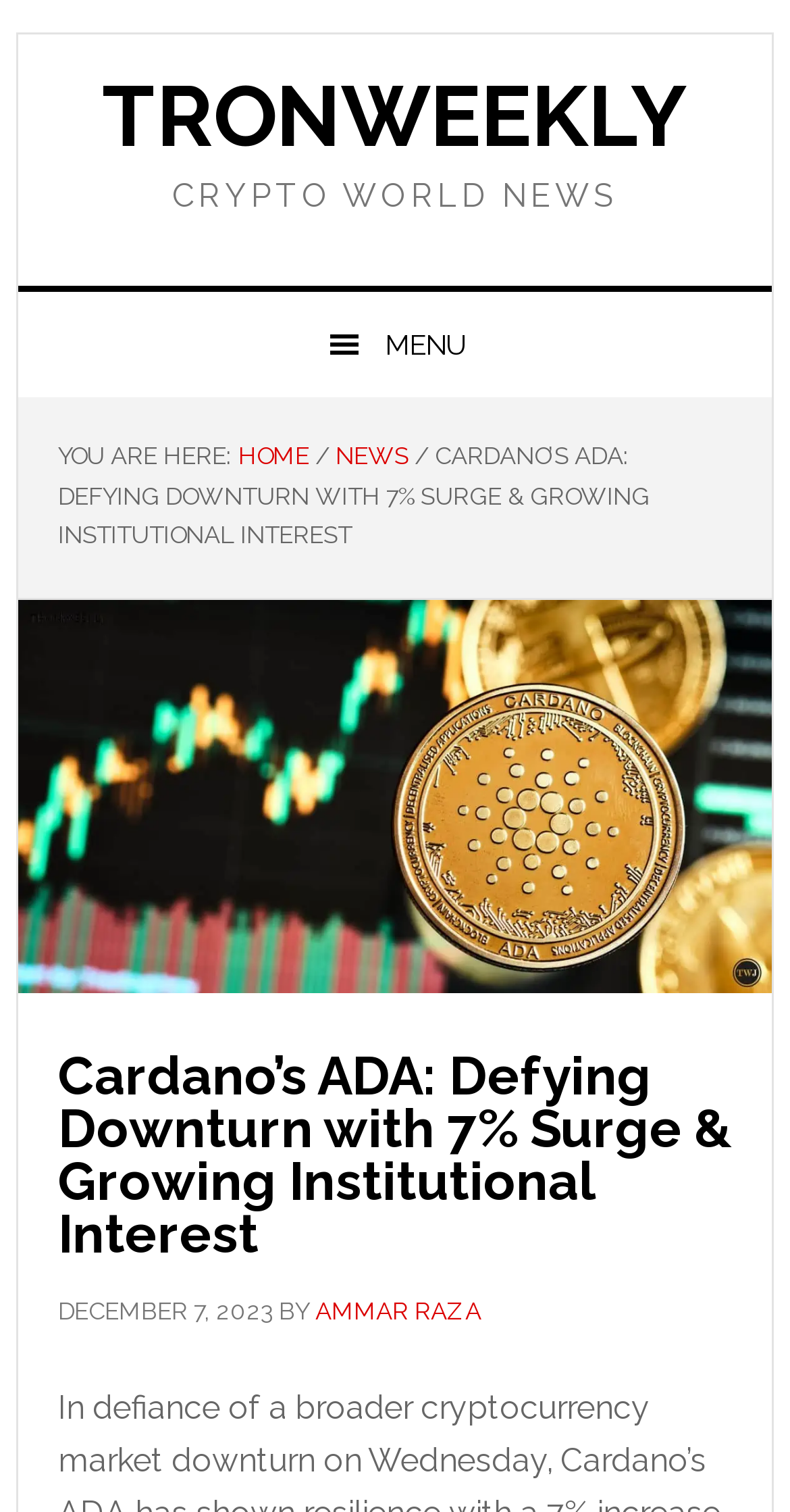Illustrate the webpage's structure and main components comprehensively.

The webpage is about Cardano's ADA cryptocurrency, specifically its 7% surge in market value despite a broader market downturn. At the top left corner, there are four "Skip to" links, allowing users to navigate to primary navigation, main content, primary sidebar, and footer. 

Below these links, there is a prominent link to "TRONWEEKLY" on the top left side of the page. To the right of this link, the title "CRYPTO WORLD NEWS" is displayed in a large font. 

On the top right side, there is a menu button with a hamburger icon. When expanded, it reveals a navigation menu with a "YOU ARE HERE" label, followed by links to "HOME" and "NEWS", separated by breadcrumb separators. The current page's title, "CARDANO’S ADA: DEFYING DOWNTURN WITH 7% SURGE & GROWING INSTITUTIONAL INTEREST", is also displayed within this menu.

Below the menu button, there is a large image related to Cardano, taking up most of the width of the page. 

Under the image, the main content of the page begins, with a heading that matches the page title. The article's publication date, "DECEMBER 7, 2023", and author, "AMMAR RAZA", are displayed below the heading.